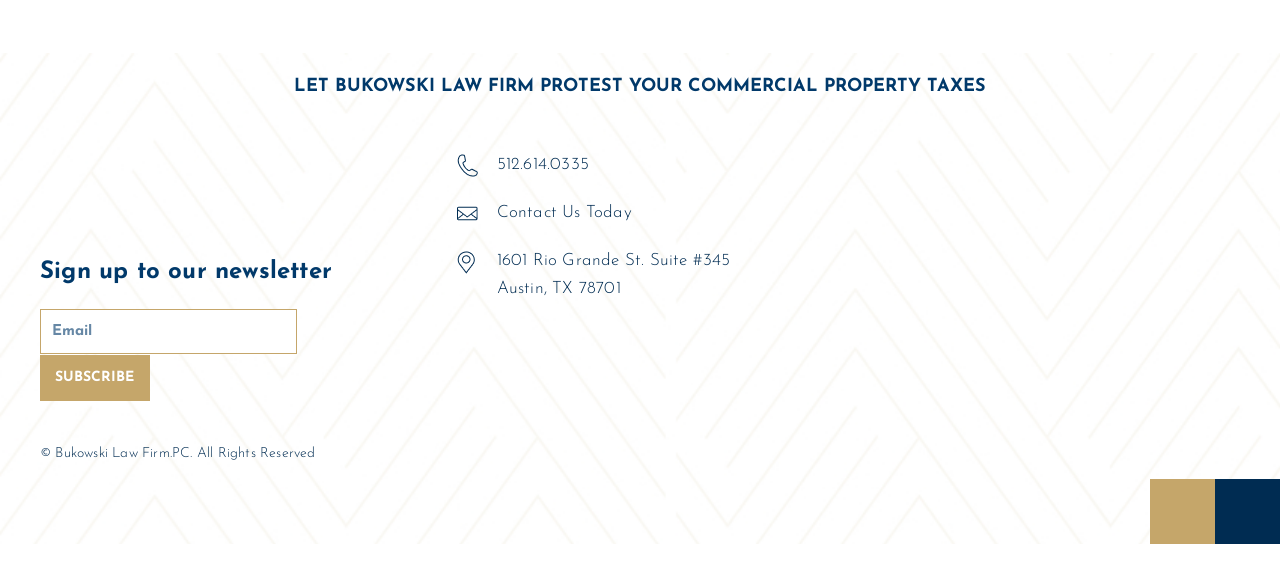Pinpoint the bounding box coordinates of the element you need to click to execute the following instruction: "Log in to the system". The bounding box should be represented by four float numbers between 0 and 1, in the format [left, top, right, bottom].

None